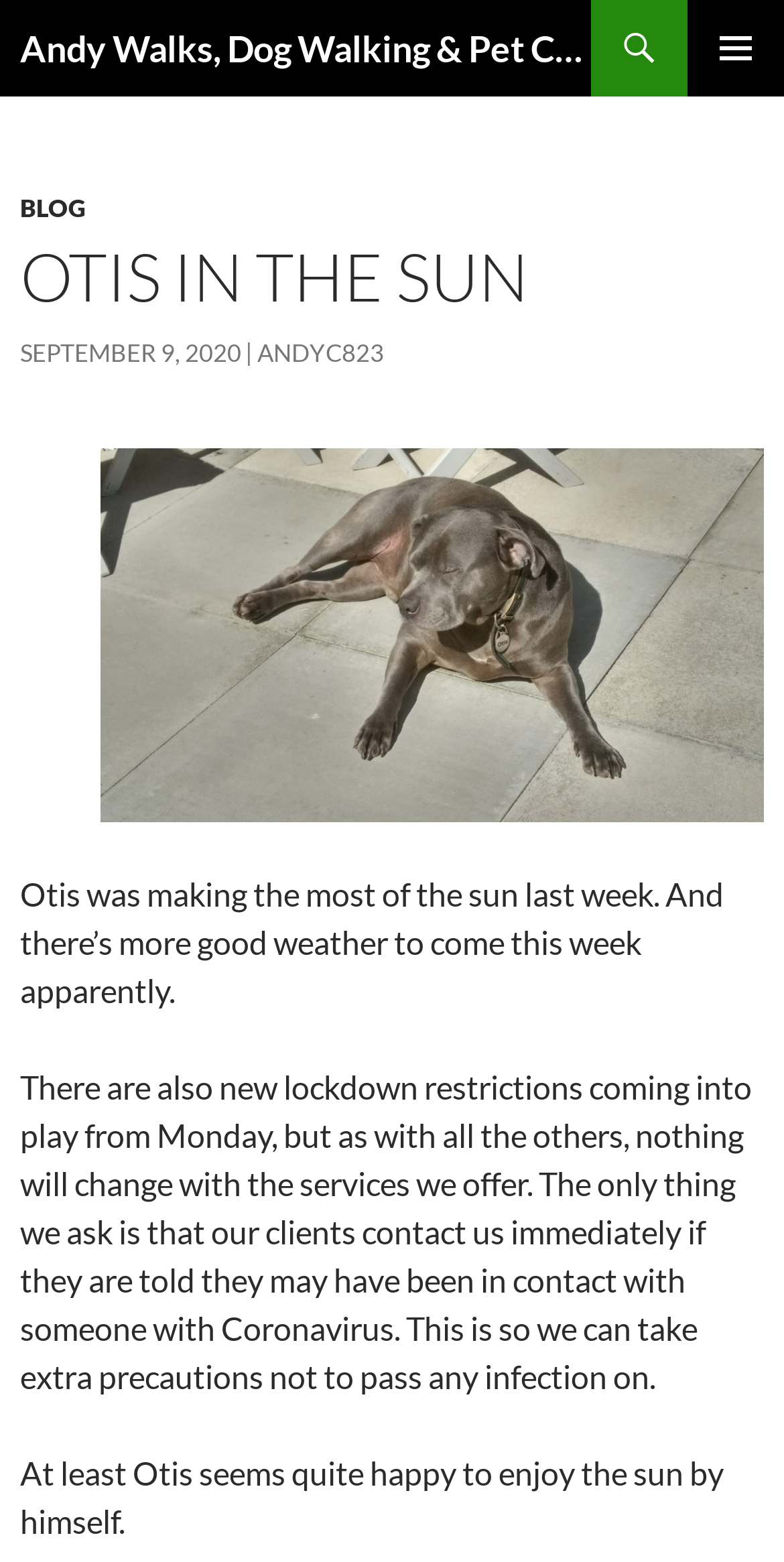Give an extensive and precise description of the webpage.

The webpage is about Otis In The Sun, a dog walking and pet care service provided by Andy Walks. At the top left of the page, there is a heading that reads "Andy Walks, Dog Walking & Pet Care", which is also a link. Next to it, on the top right, there is a button labeled "PRIMARY MENU". Below the heading, there is a link to "SKIP TO CONTENT".

The main content of the page is divided into two sections. The top section has a header with links to "BLOG" and "OTIS IN THE SUN", as well as a date "SEPTEMBER 9, 2020" and a username "ANDYC823". 

The bottom section contains three paragraphs of text. The first paragraph describes Otis enjoying the sun last week and mentions good weather forecast for the week. The second paragraph discusses new lockdown restrictions and the precautions the service will take to prevent the spread of Coronavirus. The third paragraph is a brief statement about Otis being happy to enjoy the sun by himself.